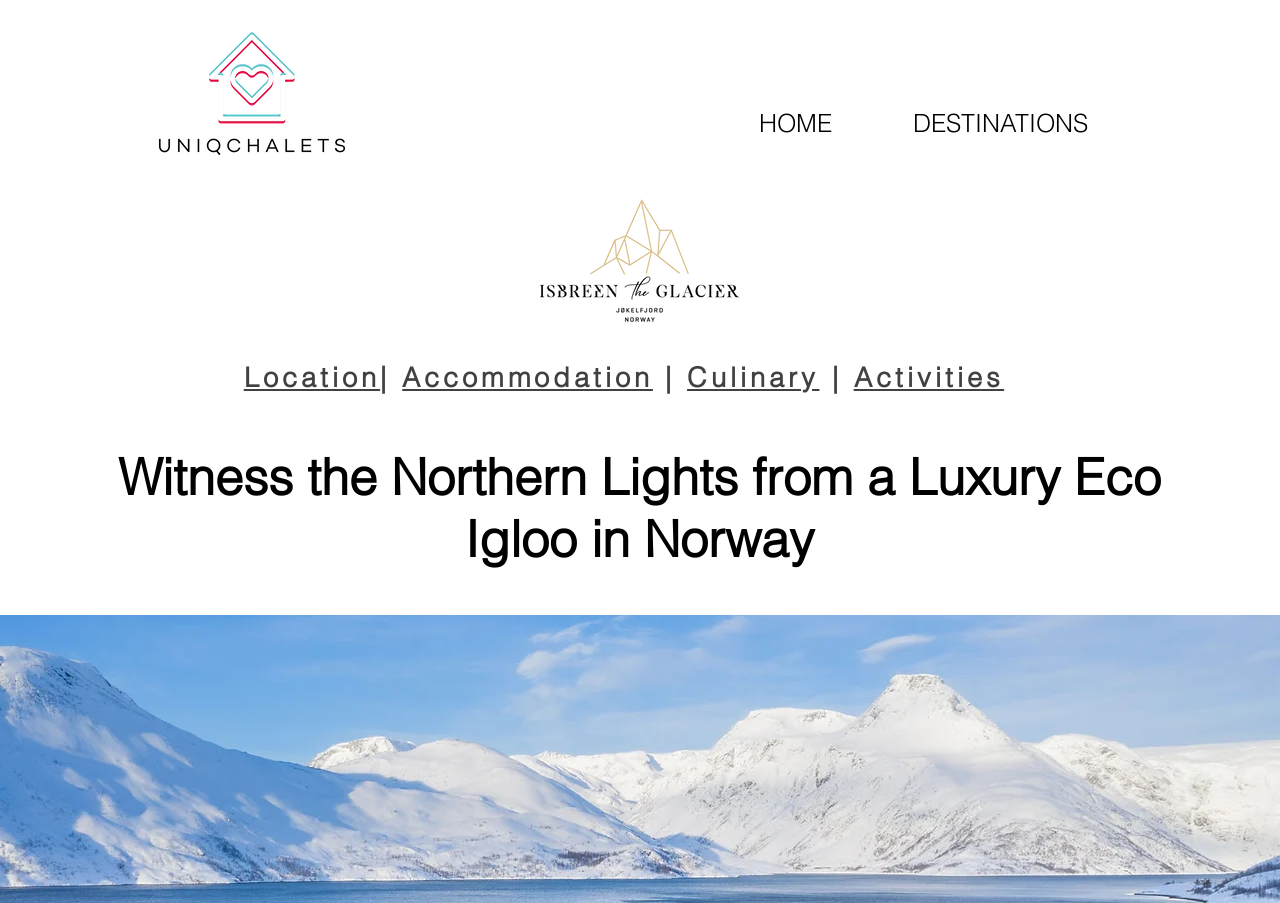Generate an in-depth caption that captures all aspects of the webpage.

This webpage is about Isbreen the Glacier, a luxury igloo accommodation in Norway. At the top left of the page, there is a logo of Uniqchalets, a company that recommends this glacier. 

Below the logo, there is a navigation menu with links to "HOME" and "DESTINATIONS". To the right of the navigation menu, there is a heading that reads "This is your perfect stay in Norway | Isbreen the Glacier - Recommended by UNIQCHALETS". 

Further down, there is a section with a heading "Isbreen the Glacier in Norway" that contains a link and an image with the same name. The image is likely a photo of the glacier.

Below this section, there are four links arranged horizontally, labeled "Location", "Accommodation", "Culinary", and "Activities". These links are likely related to the glacier and its offerings.

The main heading of the page reads "Witness the Northern Lights from a Luxury Eco Igloo in Norway", which suggests that the webpage is promoting a unique experience of staying in a luxury igloo and witnessing the Northern Lights in Norway.